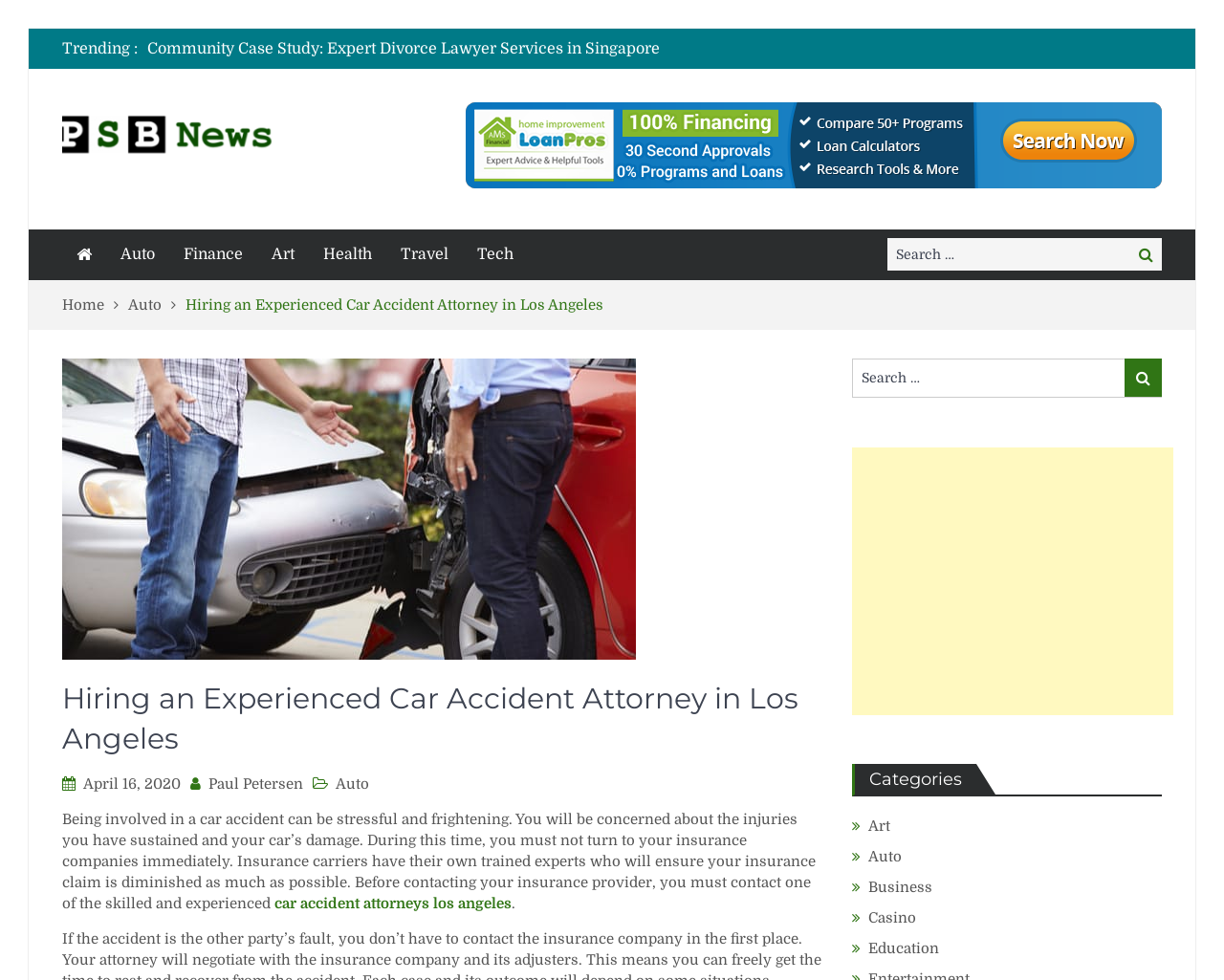Please specify the bounding box coordinates of the clickable region necessary for completing the following instruction: "Click on the 'Auto' category". The coordinates must consist of four float numbers between 0 and 1, i.e., [left, top, right, bottom].

[0.087, 0.234, 0.138, 0.285]